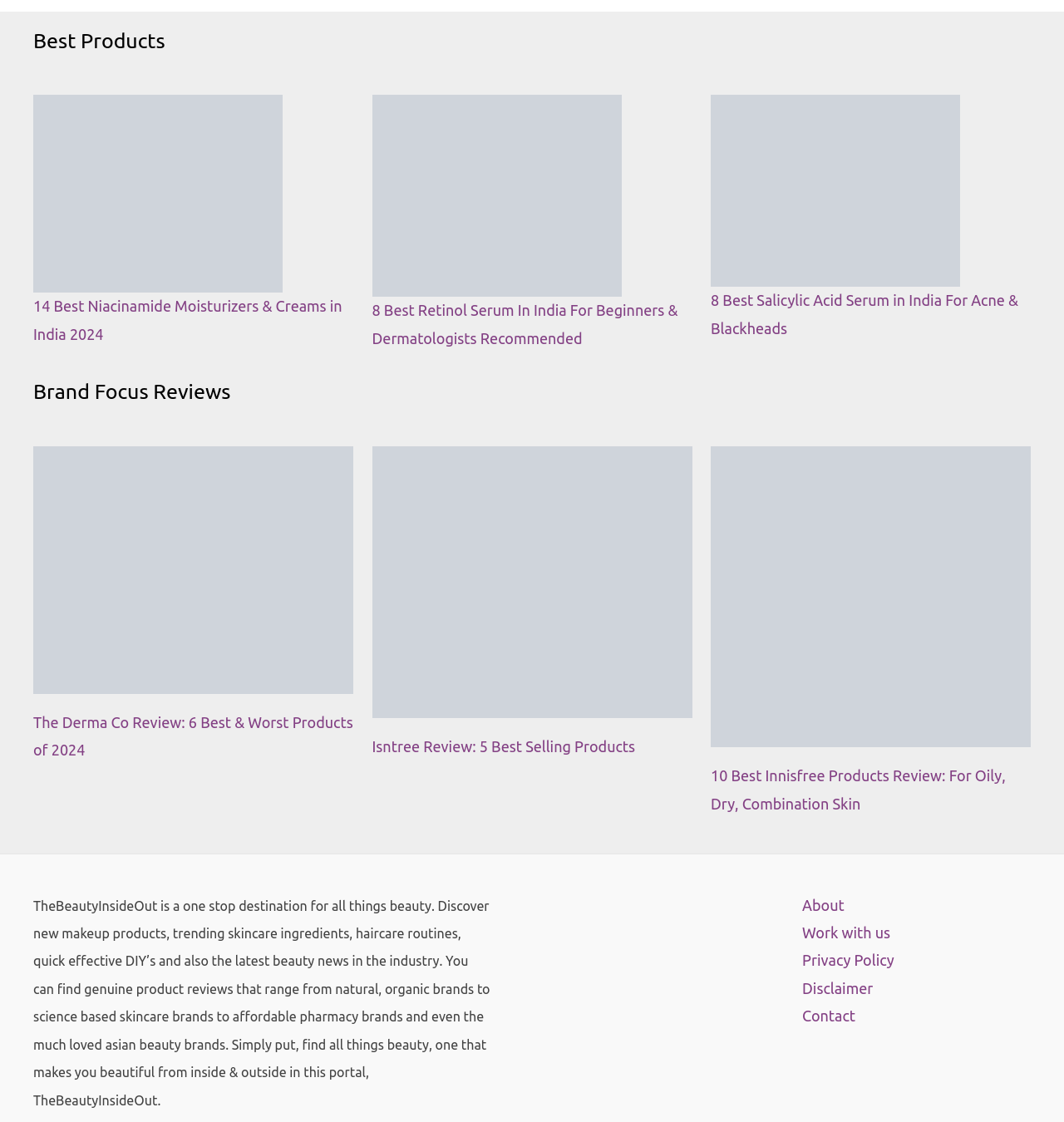What type of products are reviewed on this website?
Based on the visual, give a brief answer using one word or a short phrase.

Skincare and makeup